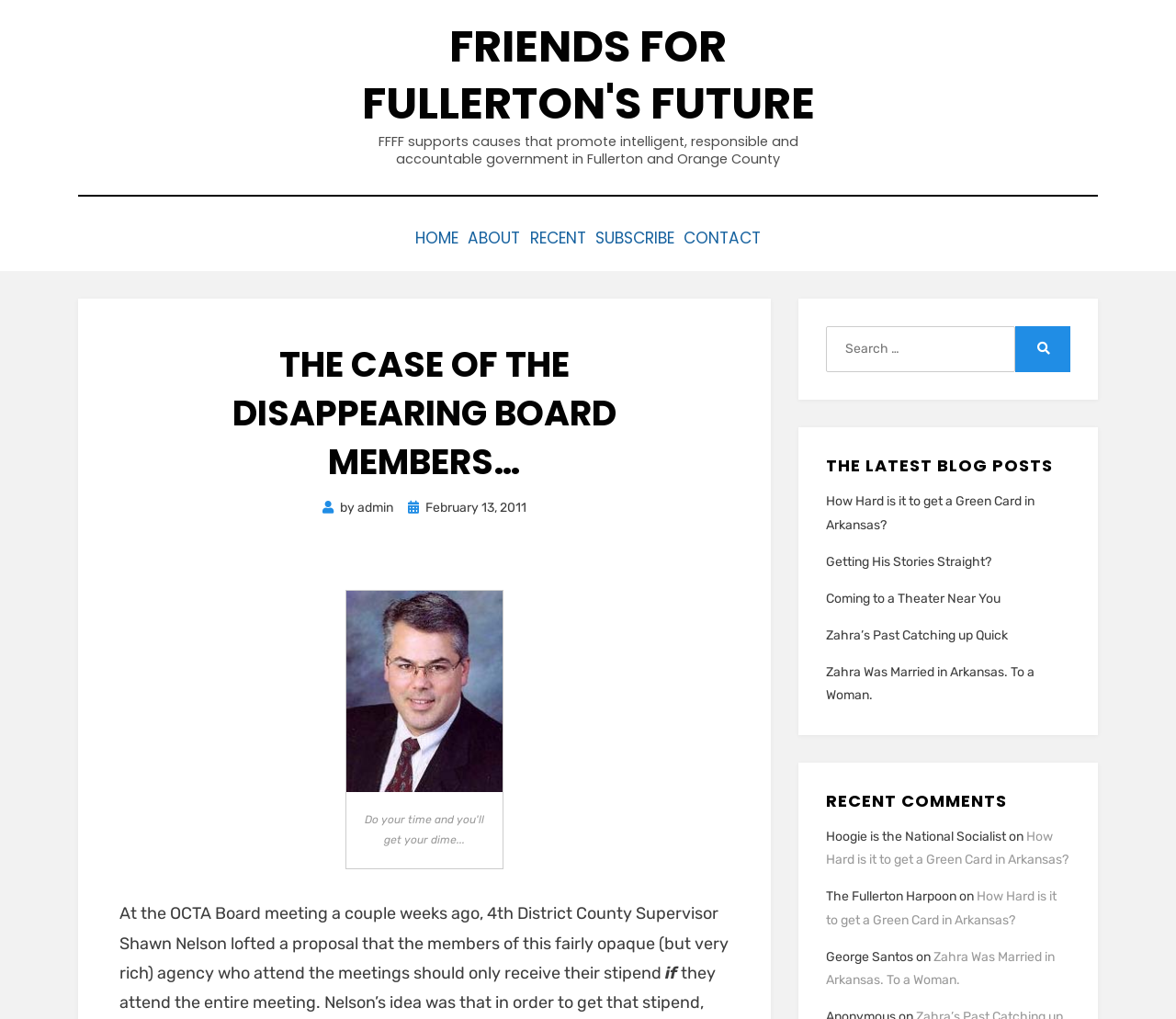Pinpoint the bounding box coordinates of the area that should be clicked to complete the following instruction: "Search for something". The coordinates must be given as four float numbers between 0 and 1, i.e., [left, top, right, bottom].

[0.702, 0.317, 0.91, 0.362]